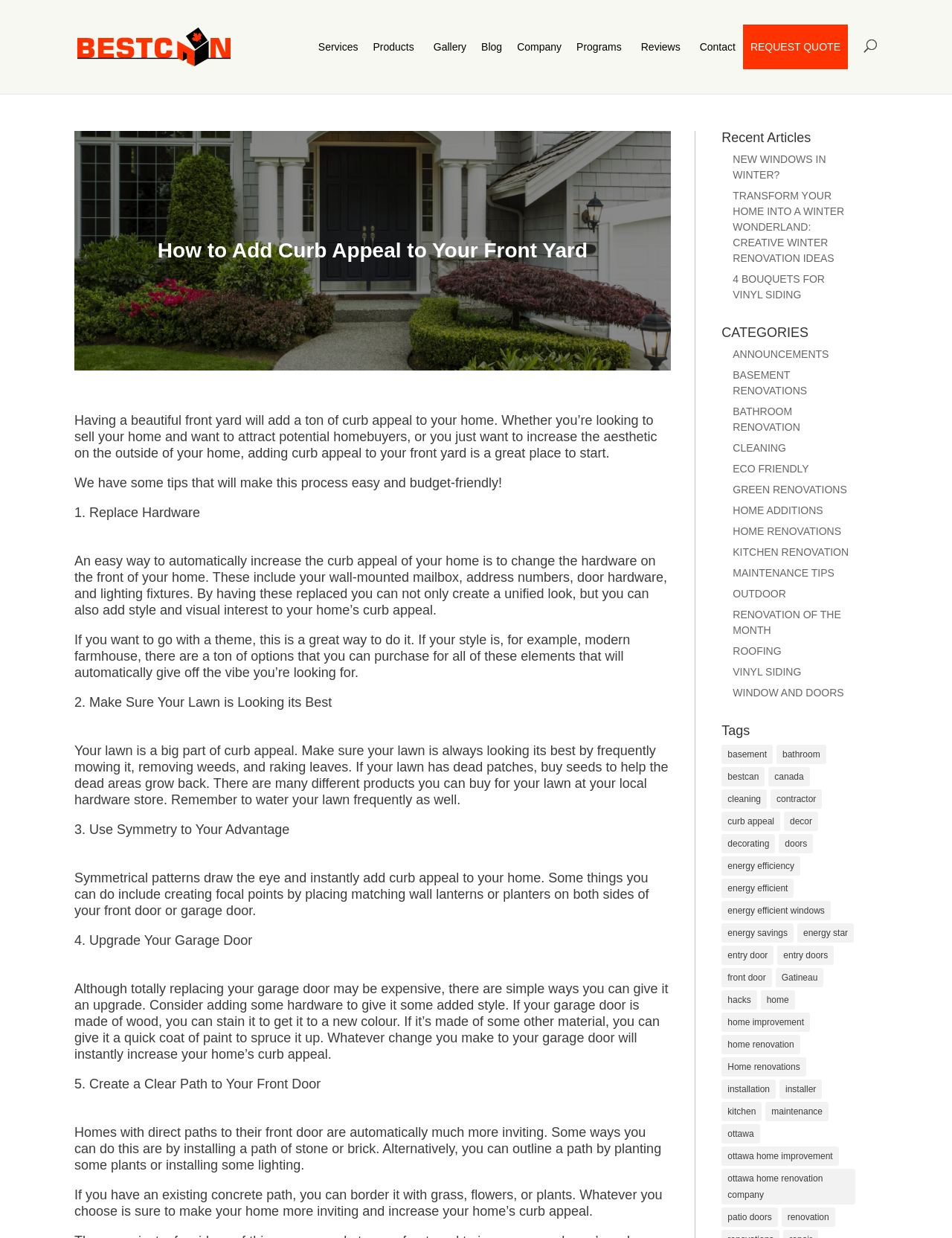Find the bounding box coordinates of the area that needs to be clicked in order to achieve the following instruction: "View 'Recent Articles'". The coordinates should be specified as four float numbers between 0 and 1, i.e., [left, top, right, bottom].

[0.758, 0.106, 0.898, 0.123]